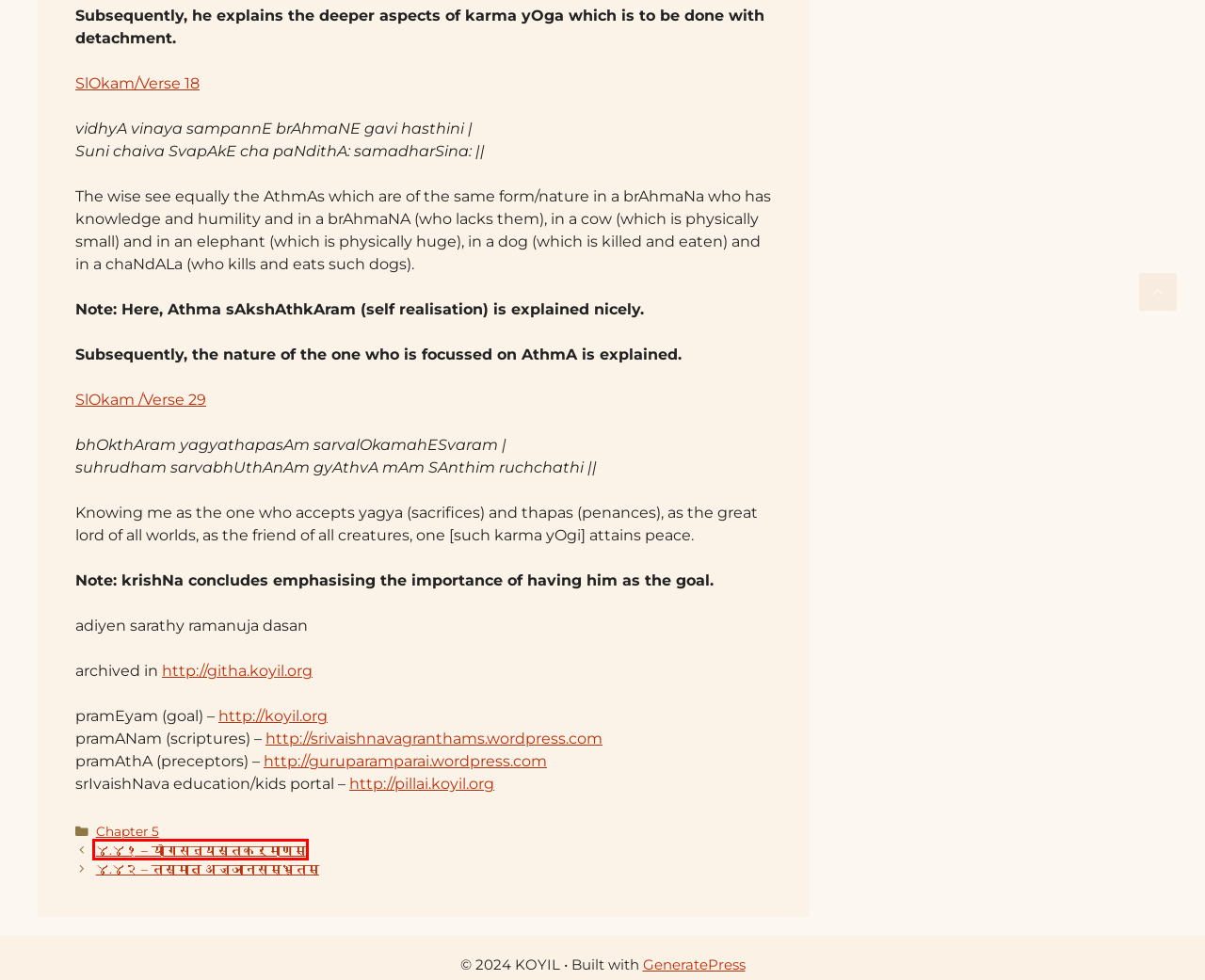You have a screenshot of a webpage with a red rectangle bounding box around an element. Identify the best matching webpage description for the new page that appears after clicking the element in the bounding box. The descriptions are:
A. గీతార్థ సంగ్రహం – KOYIL
B. Announcements – KOYIL
C. ८.२७ – नैते सृती पार्थ जानन् – KOYIL
D. ४.४२ – तस्मात् अज्ञानसम्भूतम् – KOYIL
E. KOYIL – Books
F. 5.3 gyEya: sa nithyasanyAsI – KOYIL
G. KOYIL – Education
H. ४.४१ – योगसन्यस्तकर्माणम् – KOYIL

H